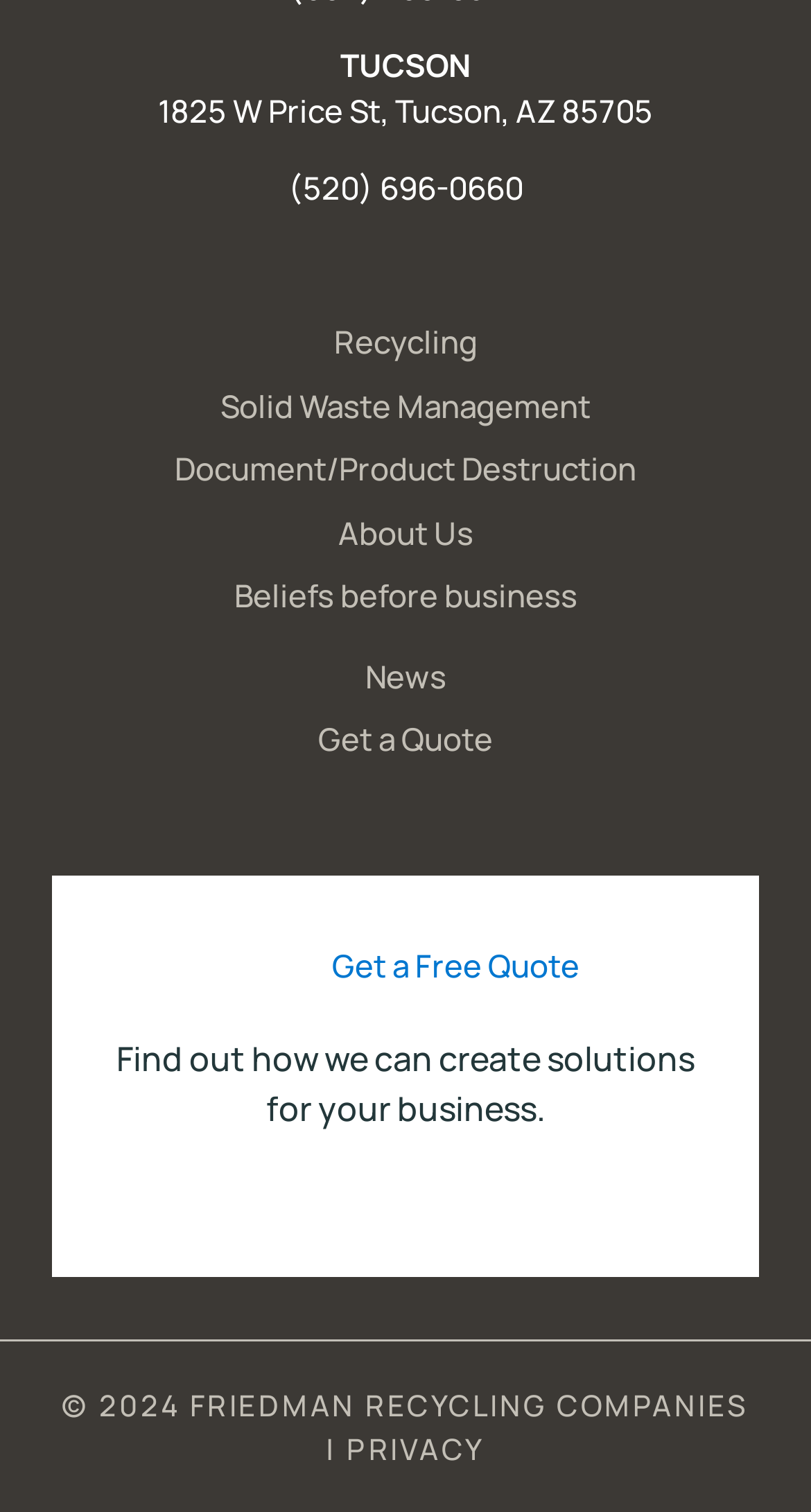Specify the bounding box coordinates of the region I need to click to perform the following instruction: "Click on Recycling". The coordinates must be four float numbers in the range of 0 to 1, i.e., [left, top, right, bottom].

[0.412, 0.212, 0.588, 0.241]